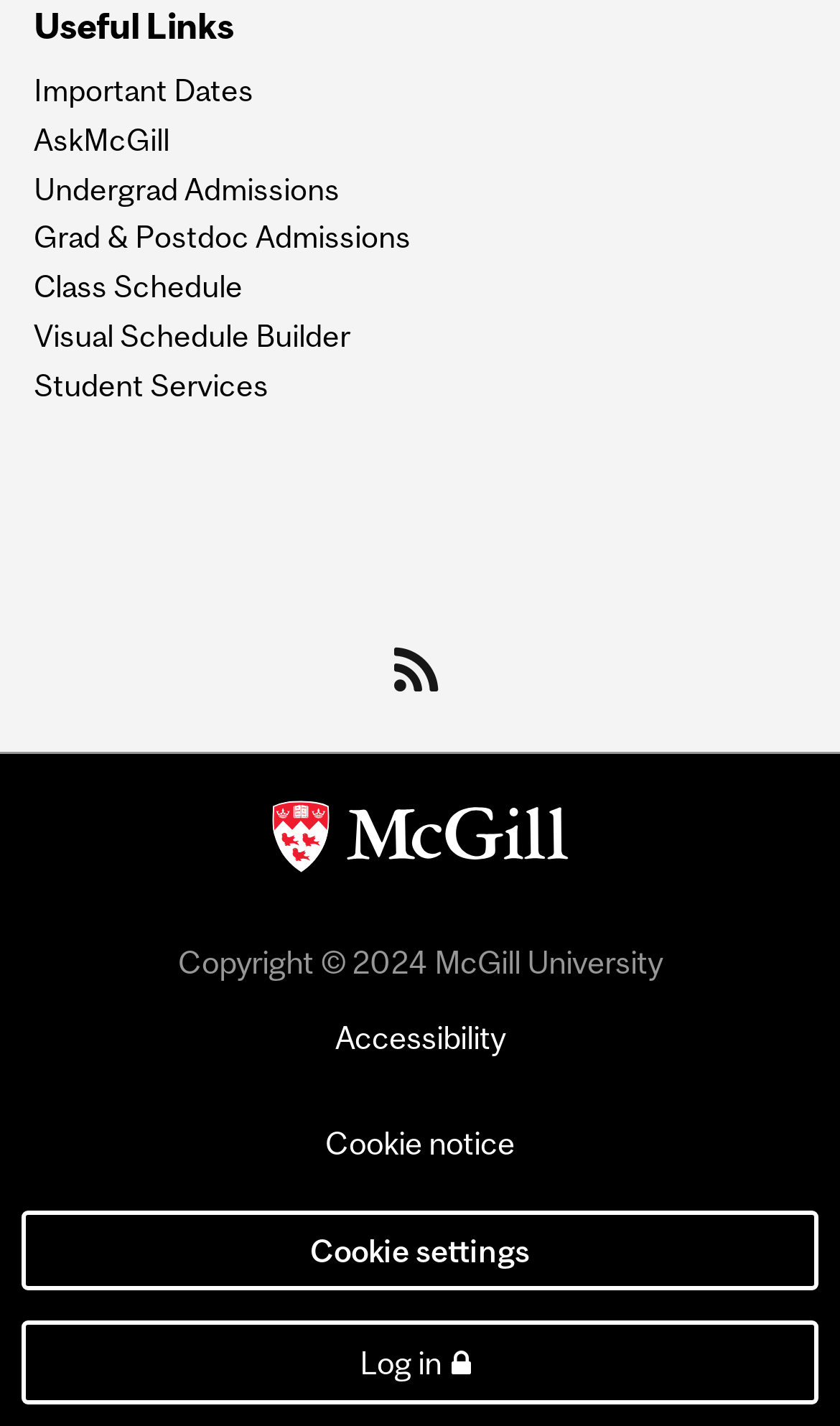What is the copyright year?
Please provide a single word or phrase answer based on the image.

2024